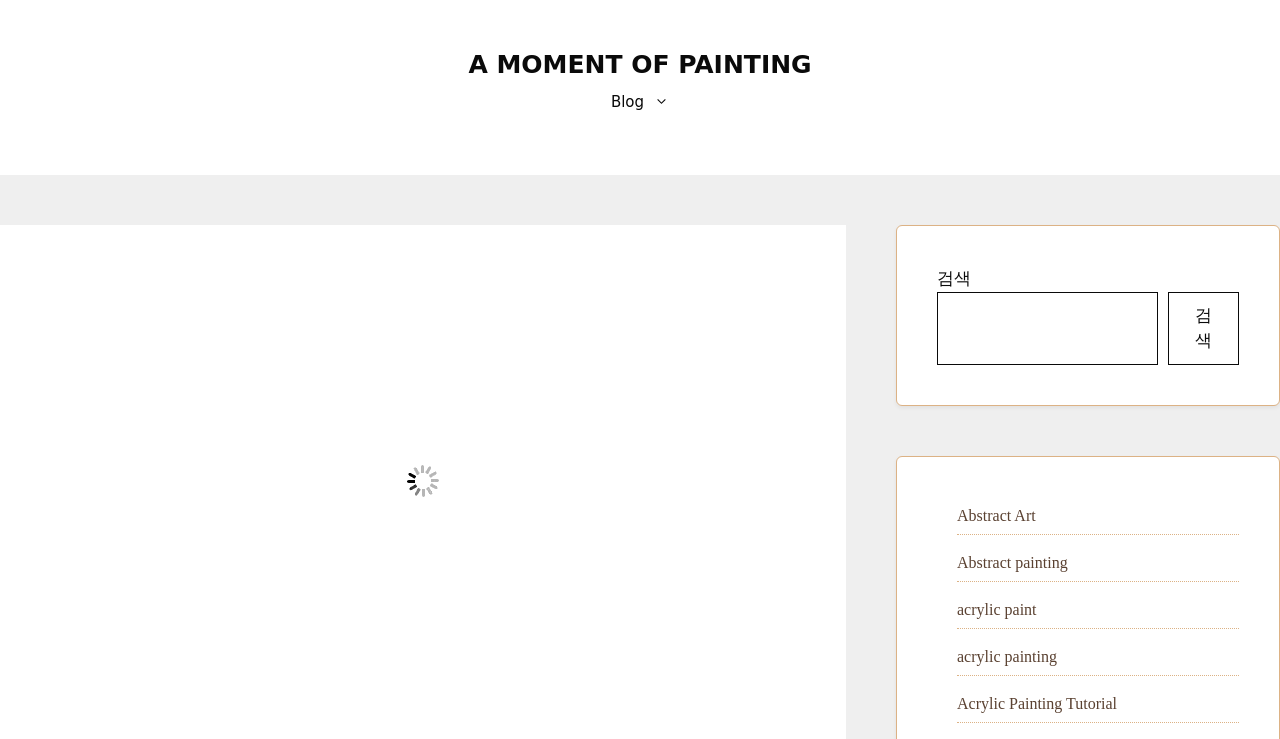Identify the bounding box coordinates of the clickable region to carry out the given instruction: "Visit the blog".

[0.462, 0.108, 0.538, 0.169]